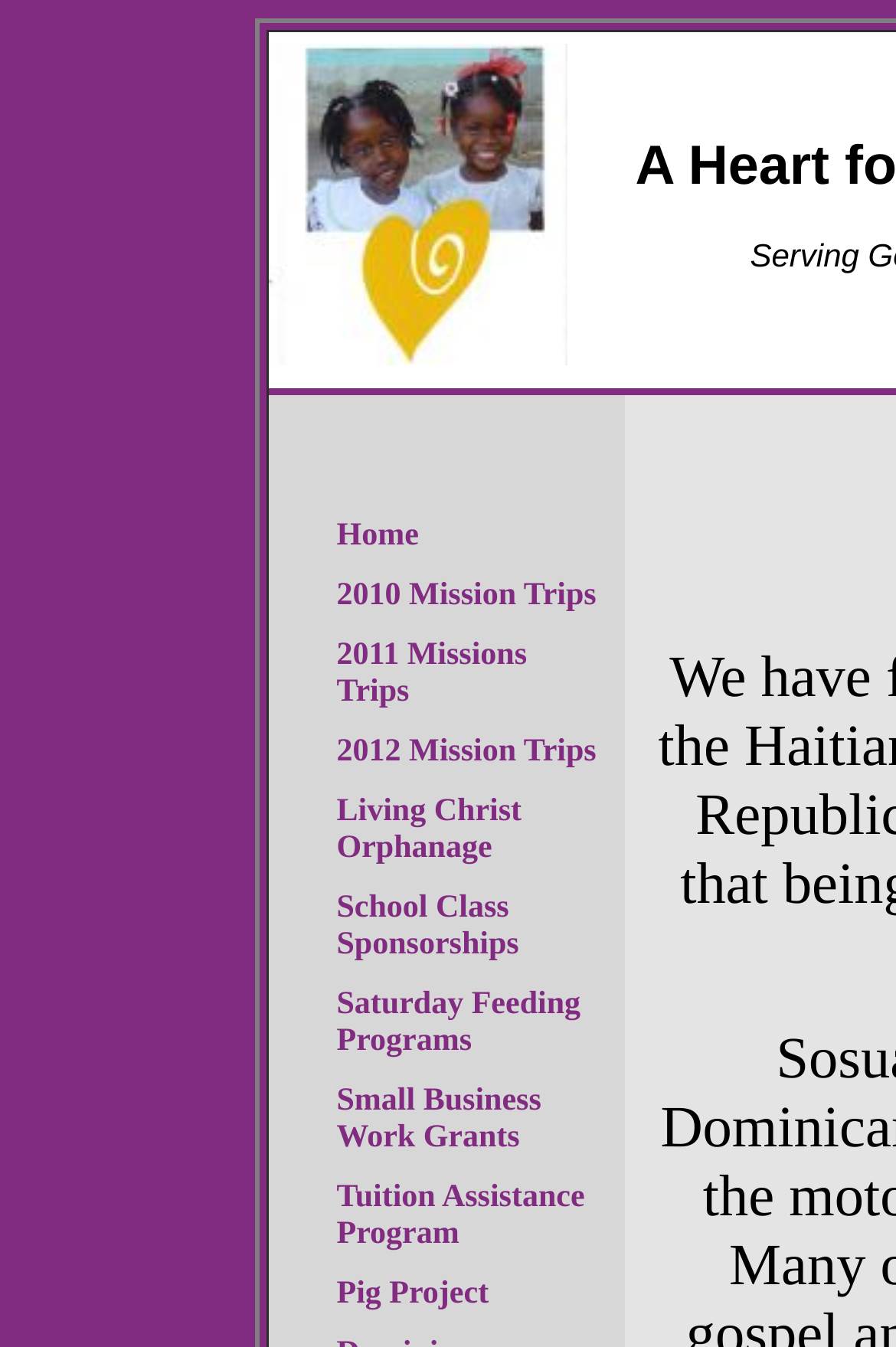Find the bounding box coordinates of the element's region that should be clicked in order to follow the given instruction: "View 2010 Mission Trips". The coordinates should consist of four float numbers between 0 and 1, i.e., [left, top, right, bottom].

[0.376, 0.43, 0.666, 0.455]